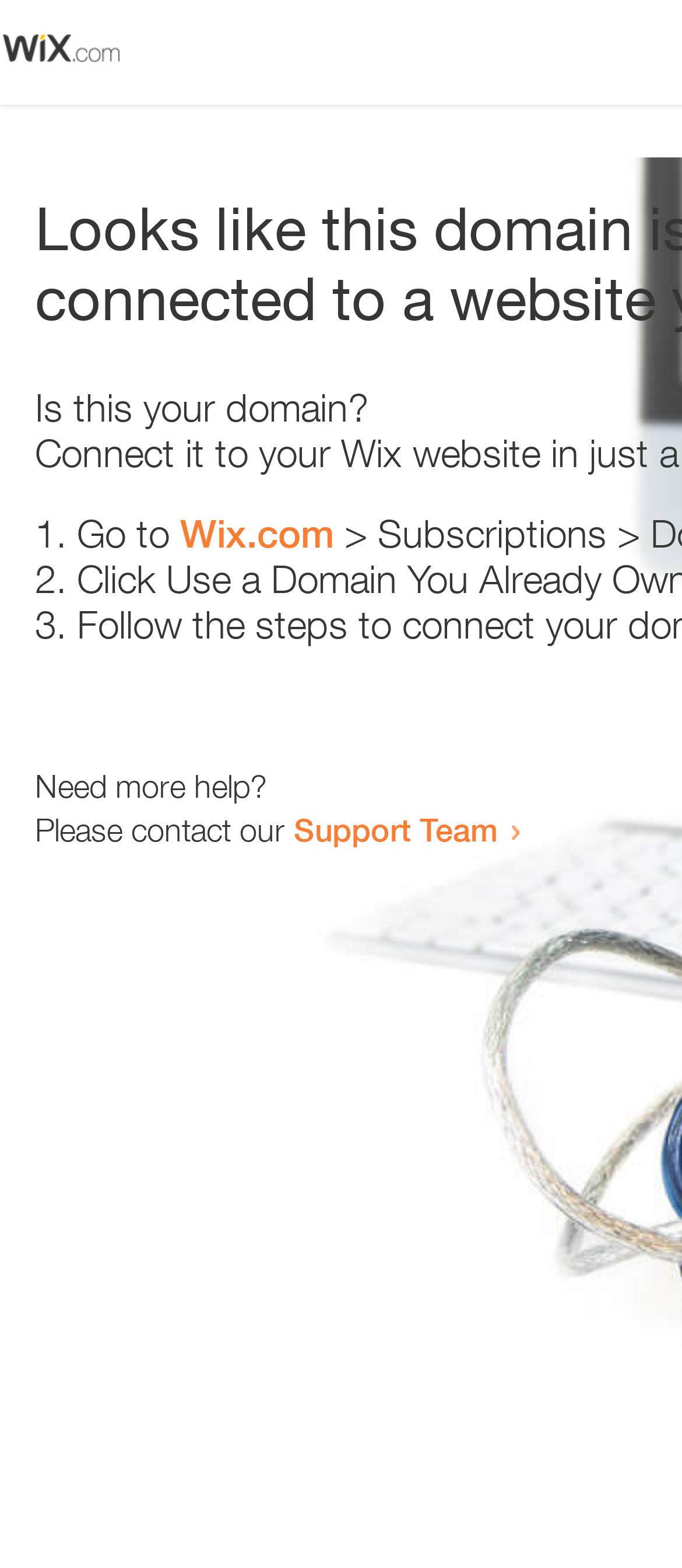Describe all the significant parts and information present on the webpage.

The webpage appears to be an error page, with a small image at the top left corner. Below the image, there is a question "Is this your domain?" in a prominent position. 

To the right of the question, there is a numbered list with three items. The first item starts with "1." and suggests going to "Wix.com". The second item starts with "2." and the third item starts with "3.", but their contents are not specified. 

Below the list, there is a message "Need more help?" followed by a sentence "Please contact our Support Team" with a link to the Support Team. The link is positioned to the right of the sentence.